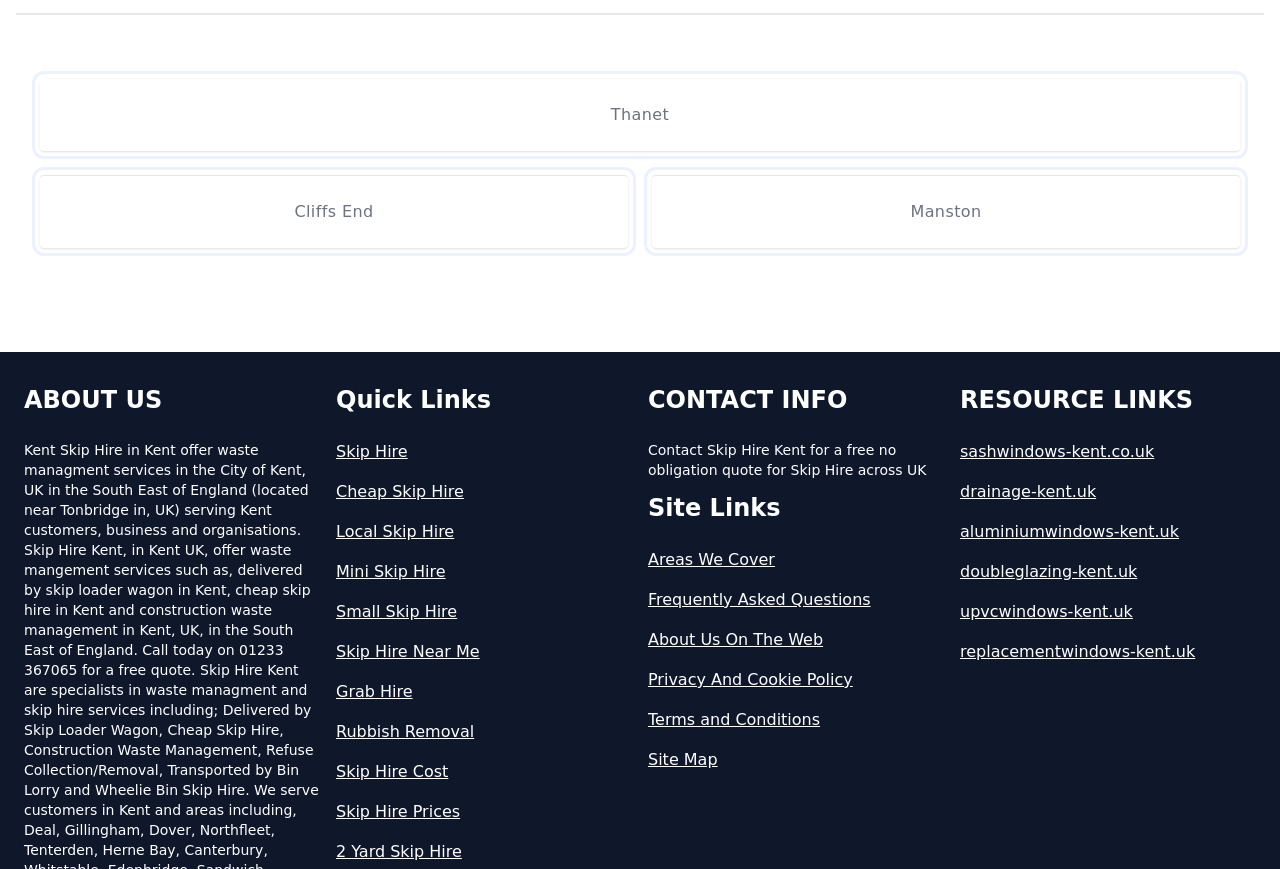What is the purpose of the 'Quick Links' section?
Based on the visual details in the image, please answer the question thoroughly.

The 'Quick Links' section appears to provide easy access to popular pages on the website, such as 'Skip Hire', 'Cheap Skip Hire', and 'Local Skip Hire', allowing users to quickly navigate to these pages.